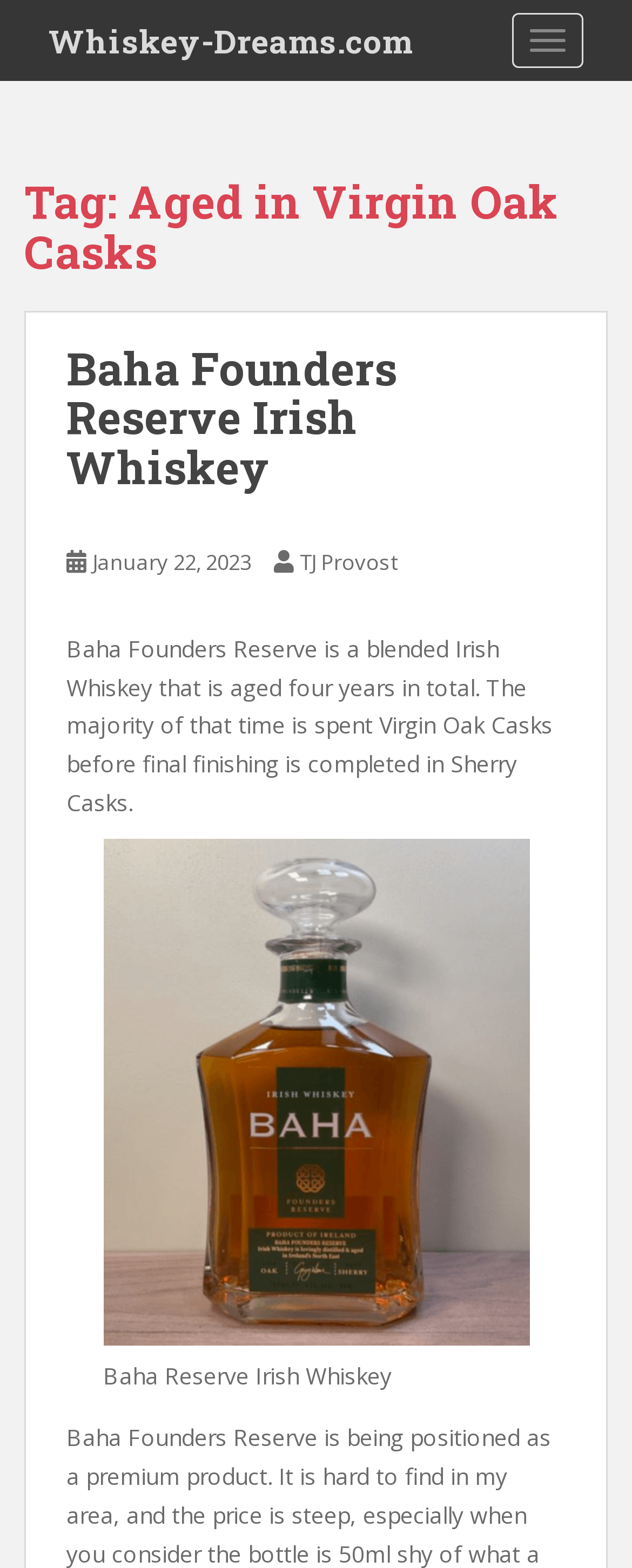Identify the bounding box coordinates for the UI element mentioned here: "TJ Provost". Provide the coordinates as four float values between 0 and 1, i.e., [left, top, right, bottom].

[0.474, 0.349, 0.628, 0.368]